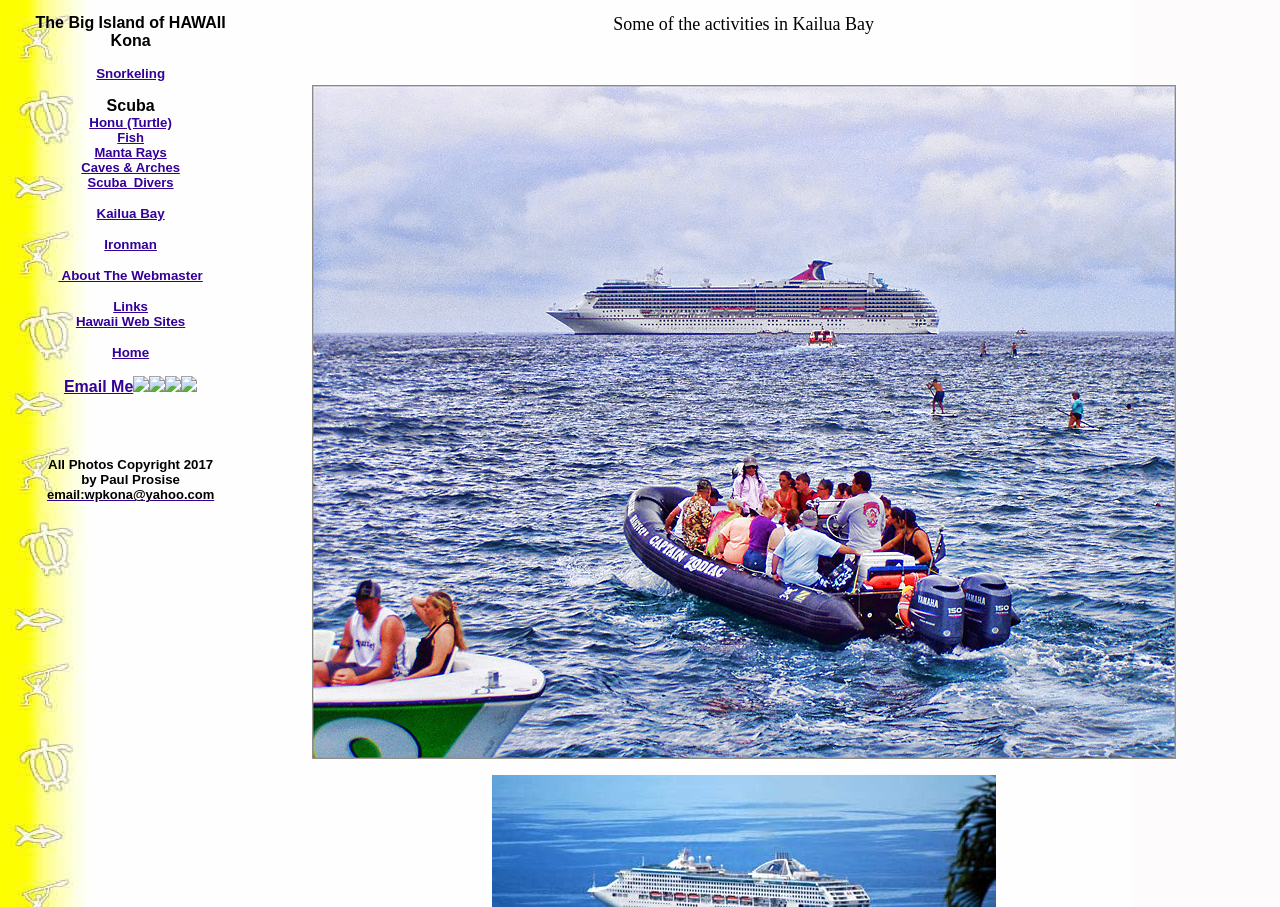Predict the bounding box coordinates of the UI element that matches this description: "Links Hawaii Web Sites". The coordinates should be in the format [left, top, right, bottom] with each value between 0 and 1.

[0.059, 0.33, 0.145, 0.363]